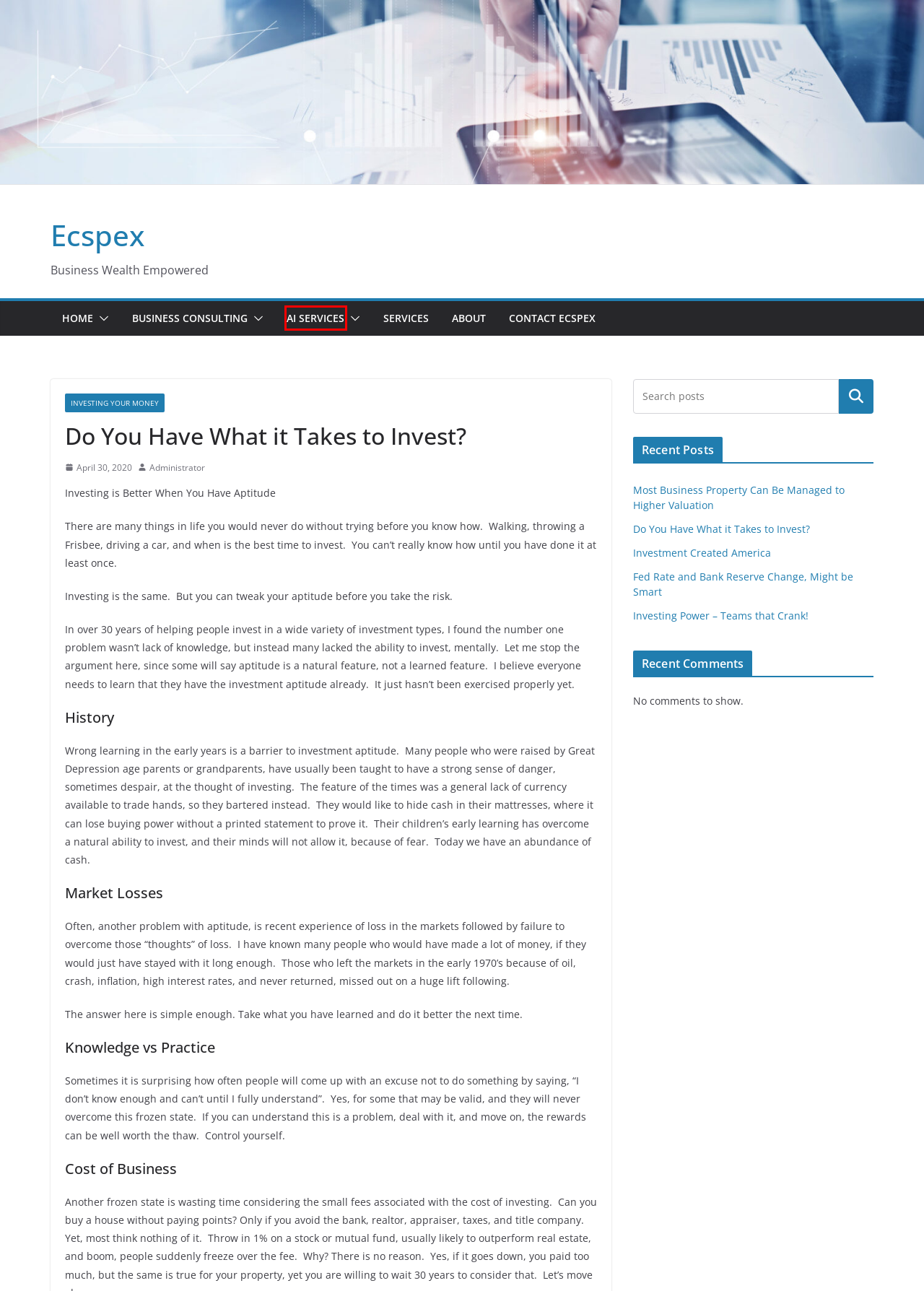You have a screenshot of a webpage, and a red bounding box highlights an element. Select the webpage description that best fits the new page after clicking the element within the bounding box. Options are:
A. AI Services – Ecspex
B. Services – Ecspex
C. Ecspex – Business Wealth Empowered
D. Fed Rate and Bank Reserve Change, Might be Smart – Ecspex
E. Business Owner Services – Ecspex
F. Most Business Property Can Be Managed to Higher Valuation – Ecspex
G. Investment Created America – Ecspex
H. About – Ecspex

A